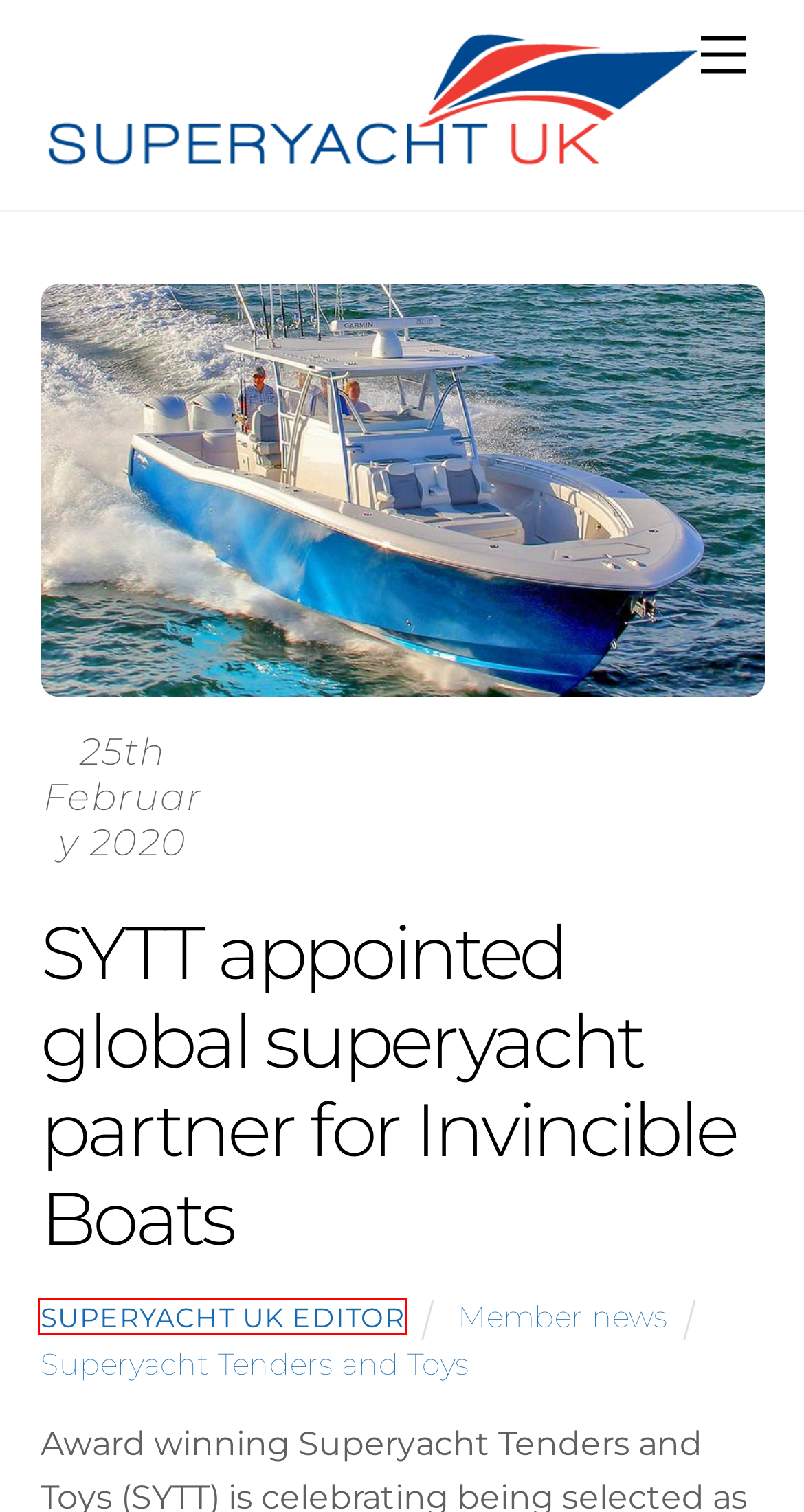Consider the screenshot of a webpage with a red bounding box around an element. Select the webpage description that best corresponds to the new page after clicking the element inside the red bounding box. Here are the candidates:
A. Superyacht UK editor | Superyacht UK
B. Member news | Superyacht UK
C. Superyacht UK Young Designer Competition 2024 launch announced | Superyacht UK
D. Superyacht UK Young Designers Competition 2024 | Superyacht UK
E. Call for Young Designers | Superyacht UK
F. Superyacht UK Young Designer Competition officially underway | Superyacht UK
G. Superyacht UK - Great Britain's superyacht industry advocate
H. Superyacht Tenders and Toys promote Nautique at Monaco | Superyacht UK

A